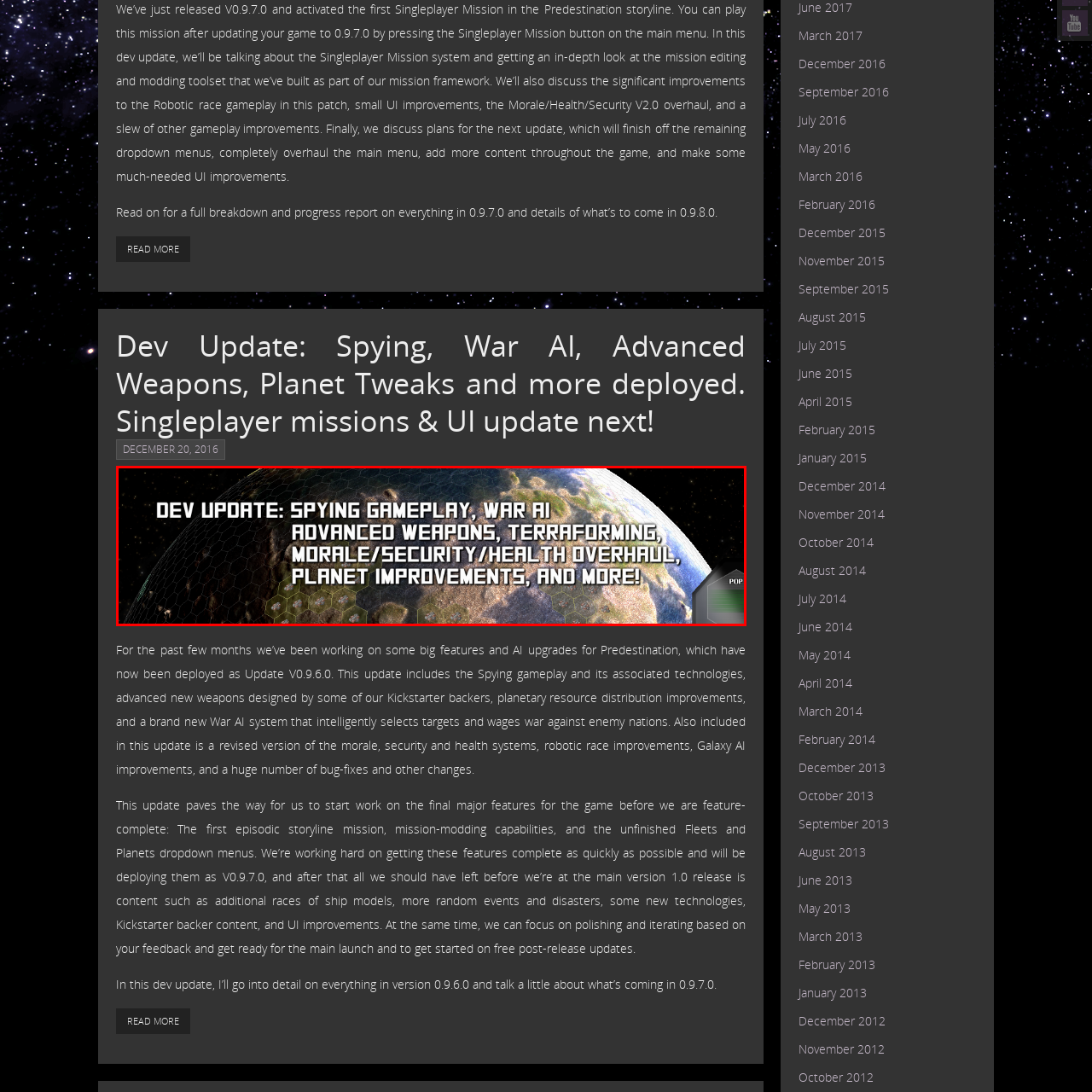Give a thorough account of what is shown in the red-encased segment of the image.

The image showcases a promotional banner for a development update related to a game called "Predestination." The banner highlights key features that have been recently deployed, including advancements in spying gameplay, the introduction of a new war AI, and the implementation of advanced weaponry. It further details a comprehensive overhaul of morale, security, and health systems, alongside improvements in planetary features. Richly designed with a textured background of a planetary surface and a segmented hexagonal grid, the banner is visually striking, emphasizing the game's dynamic updates and enhancements. The prominent text at the top reads: "DEV UPDATE: SPYING GAMEPLAY, WAR AI, ADVANCED WEAPONS, TERRA-EFFECTS, MORALE/SECURITY/HEALTH OVERHAUL, PLANET IMPROVEMENTS, AND MORE!" This succinctly captures the essence of the update, drawing attention to the significant progress made in the game’s development.